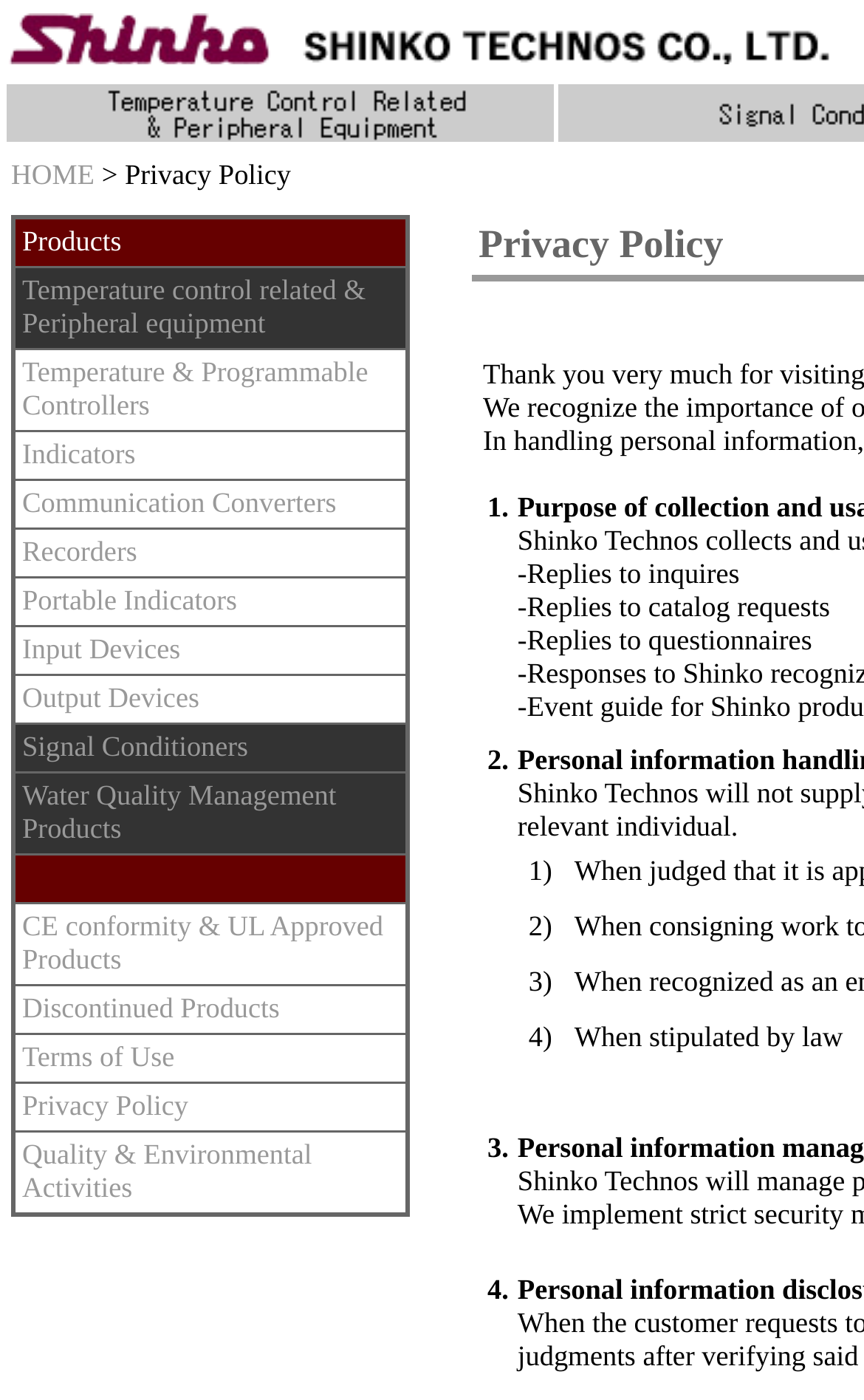Provide the bounding box coordinates of the HTML element described by the text: "Menu". The coordinates should be in the format [left, top, right, bottom] with values between 0 and 1.

None